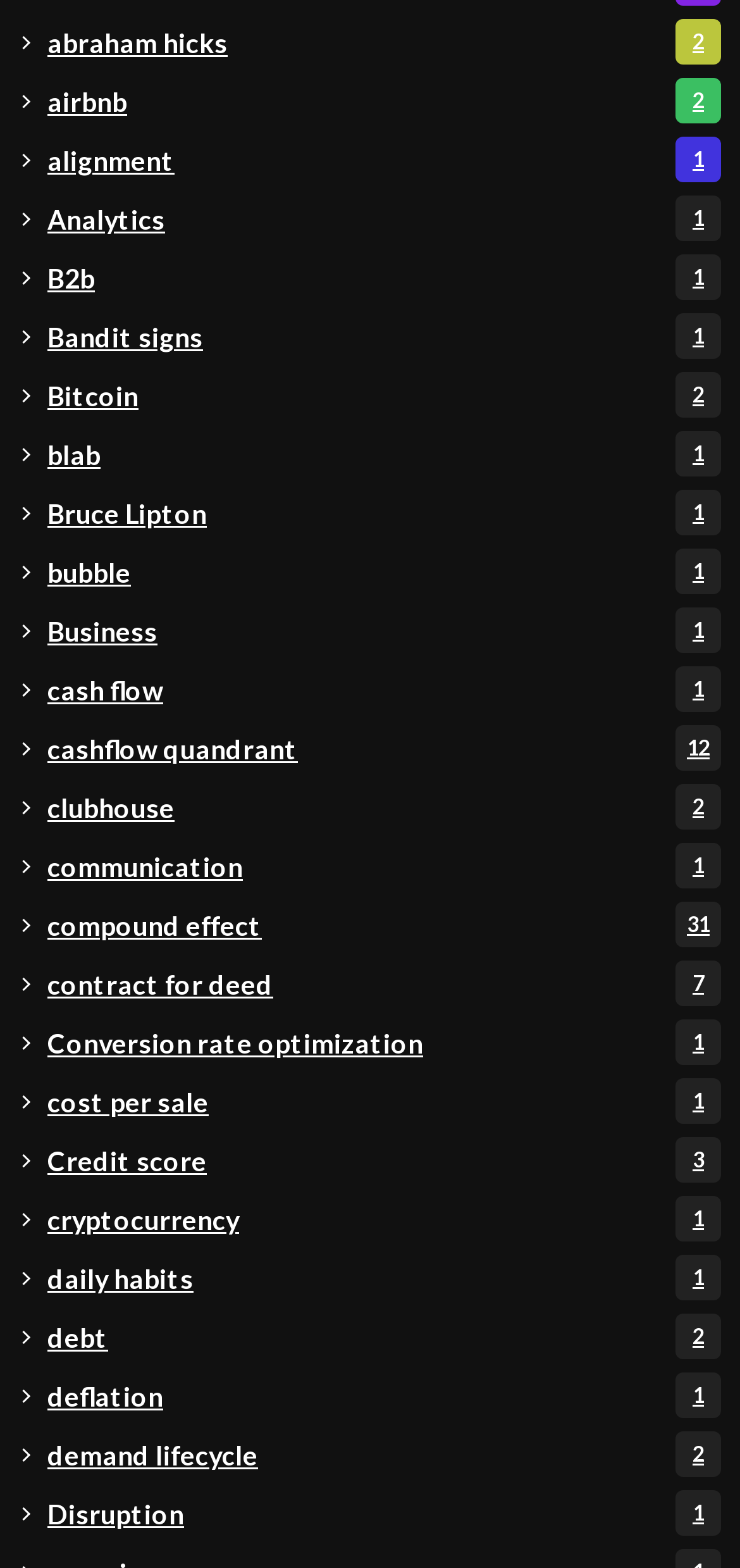Please give a succinct answer using a single word or phrase:
How many links are on this webpage?

31